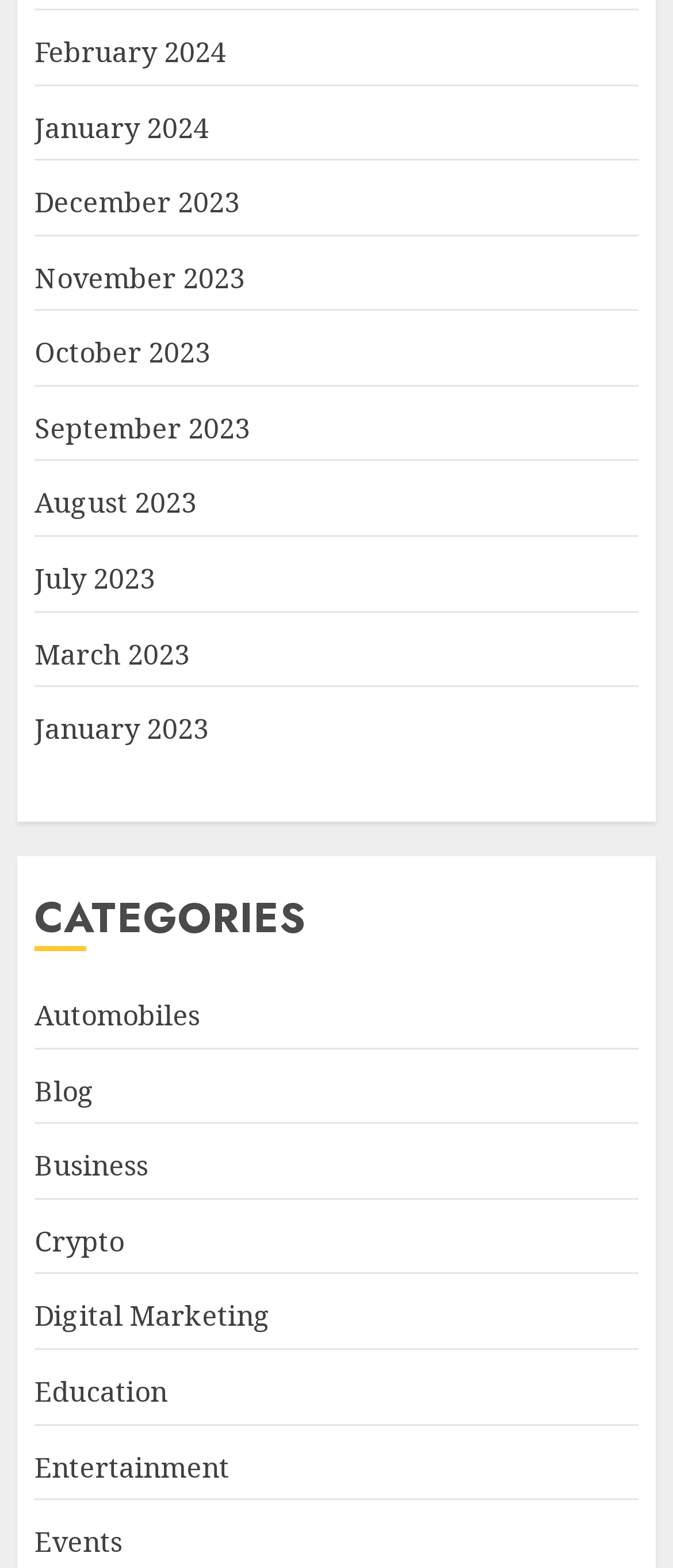Please identify the bounding box coordinates of where to click in order to follow the instruction: "Explore Digital Marketing".

[0.051, 0.827, 0.403, 0.853]